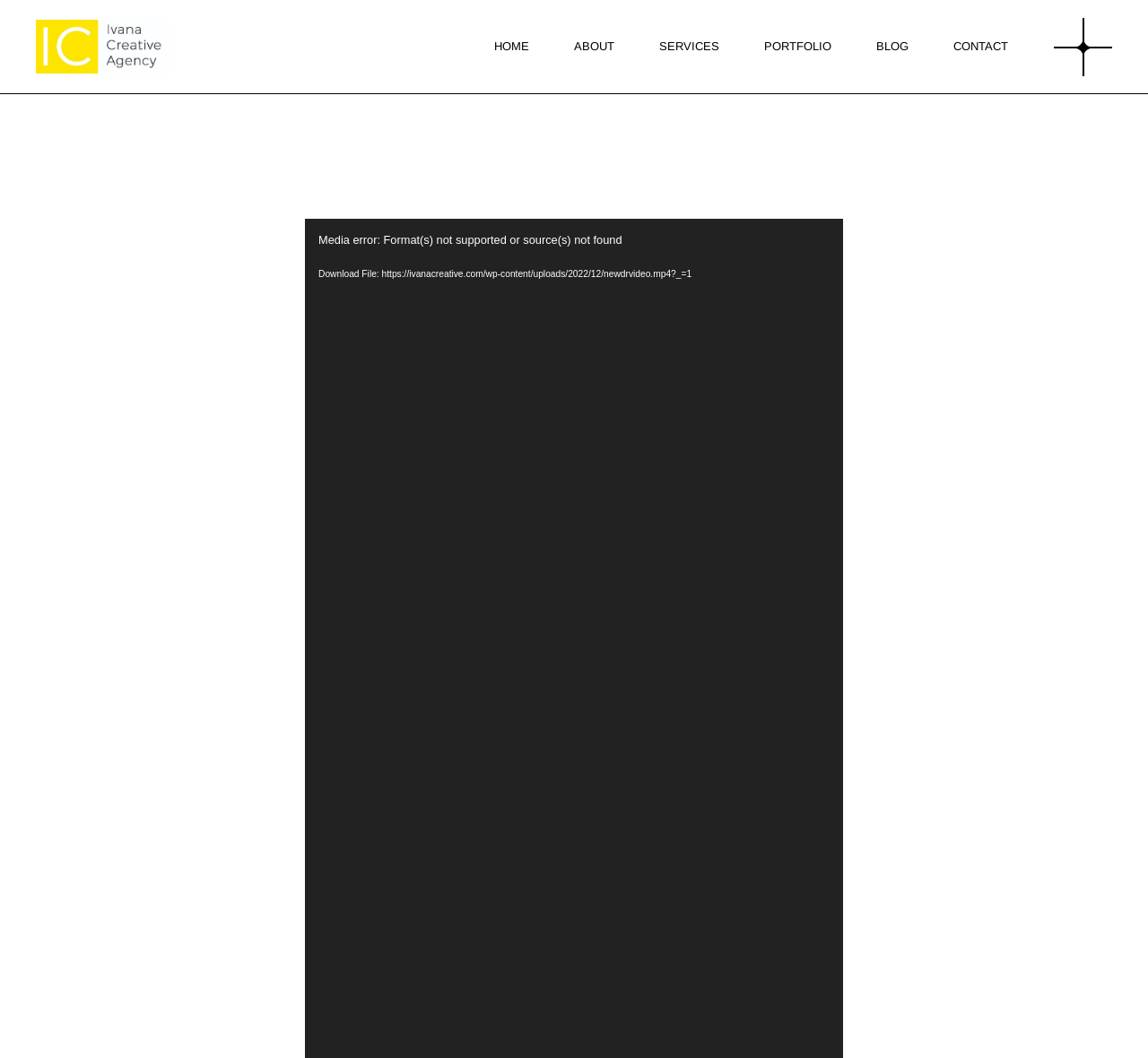Can you find the bounding box coordinates for the element that needs to be clicked to execute this instruction: "Click the Brand Design link"? The coordinates should be given as four float numbers between 0 and 1, i.e., [left, top, right, bottom].

[0.439, 0.134, 0.627, 0.15]